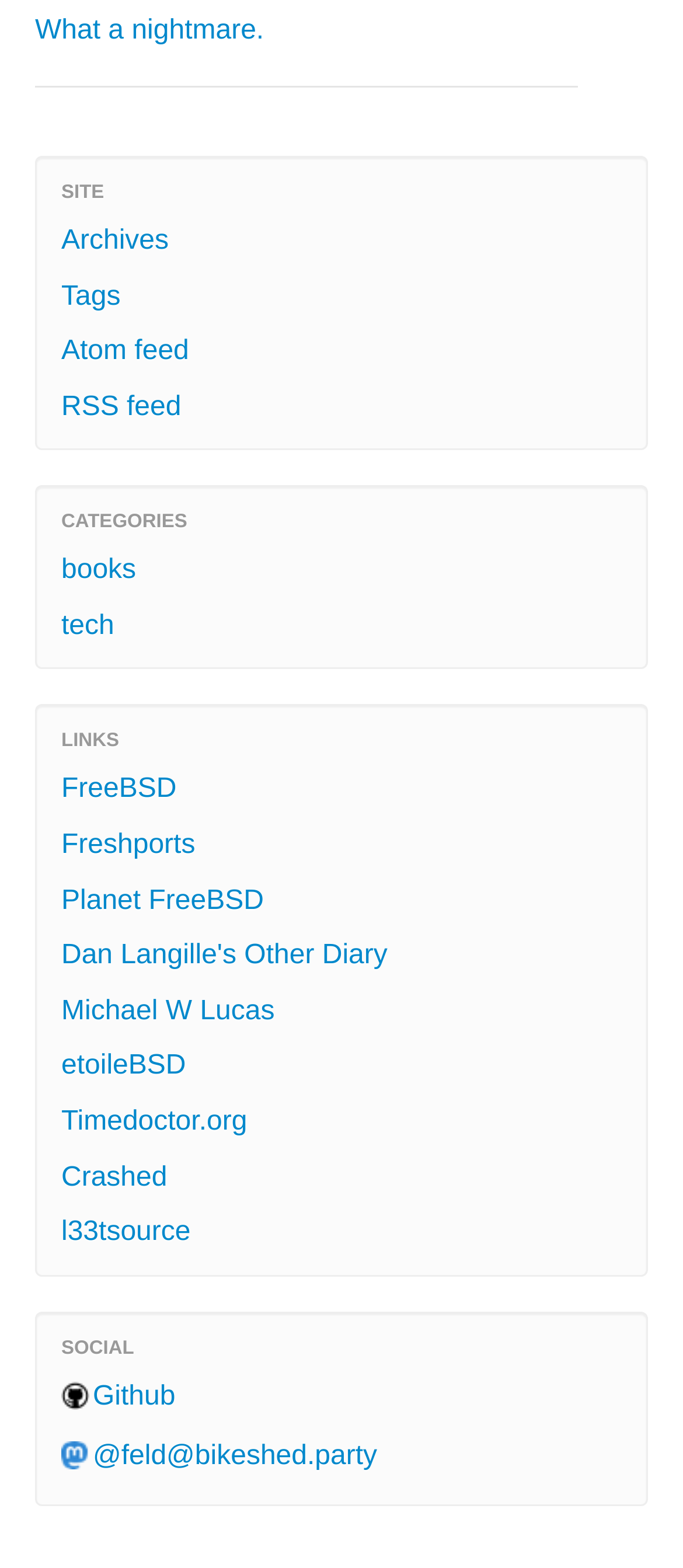Given the content of the image, can you provide a detailed answer to the question?
What is the second tag listed?

I looked at the tag section and found that the second tag listed is 'tech', which is a link element located below the 'CATEGORIES' label.